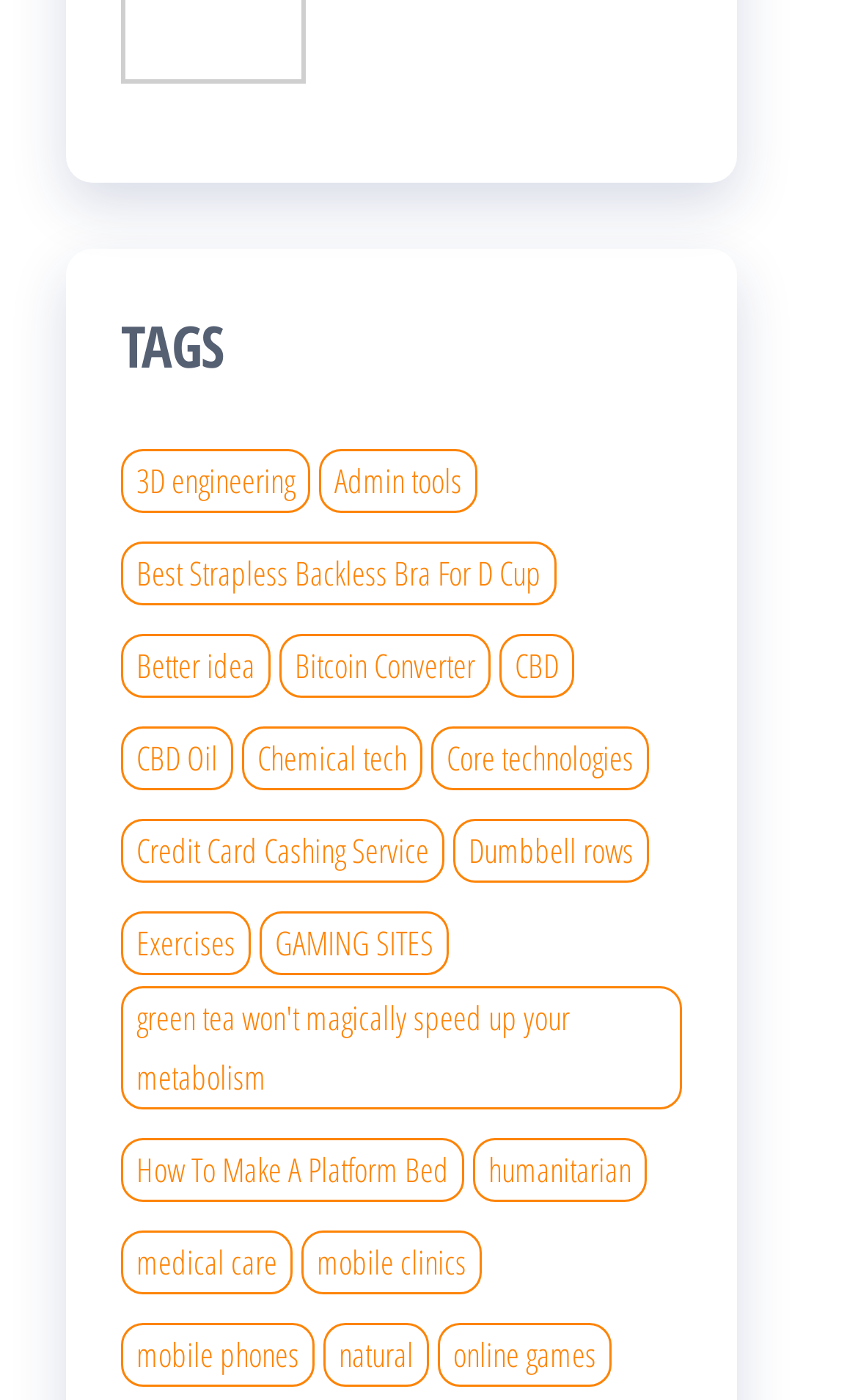Please answer the following question using a single word or phrase: 
What is the tag listed below 'CBD Oil'?

Chemical tech